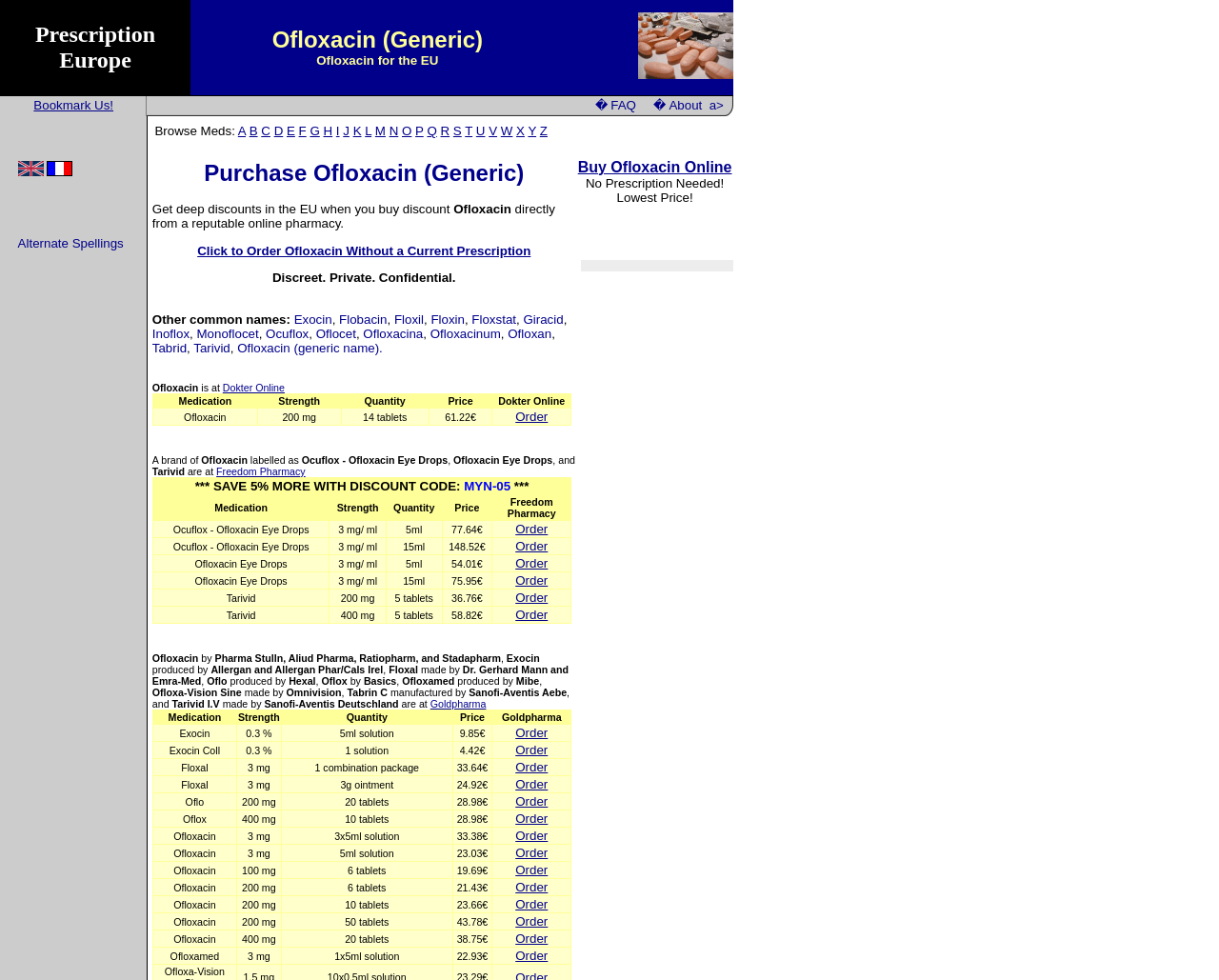Kindly determine the bounding box coordinates of the area that needs to be clicked to fulfill this instruction: "View FAQ".

[0.482, 0.1, 0.528, 0.115]